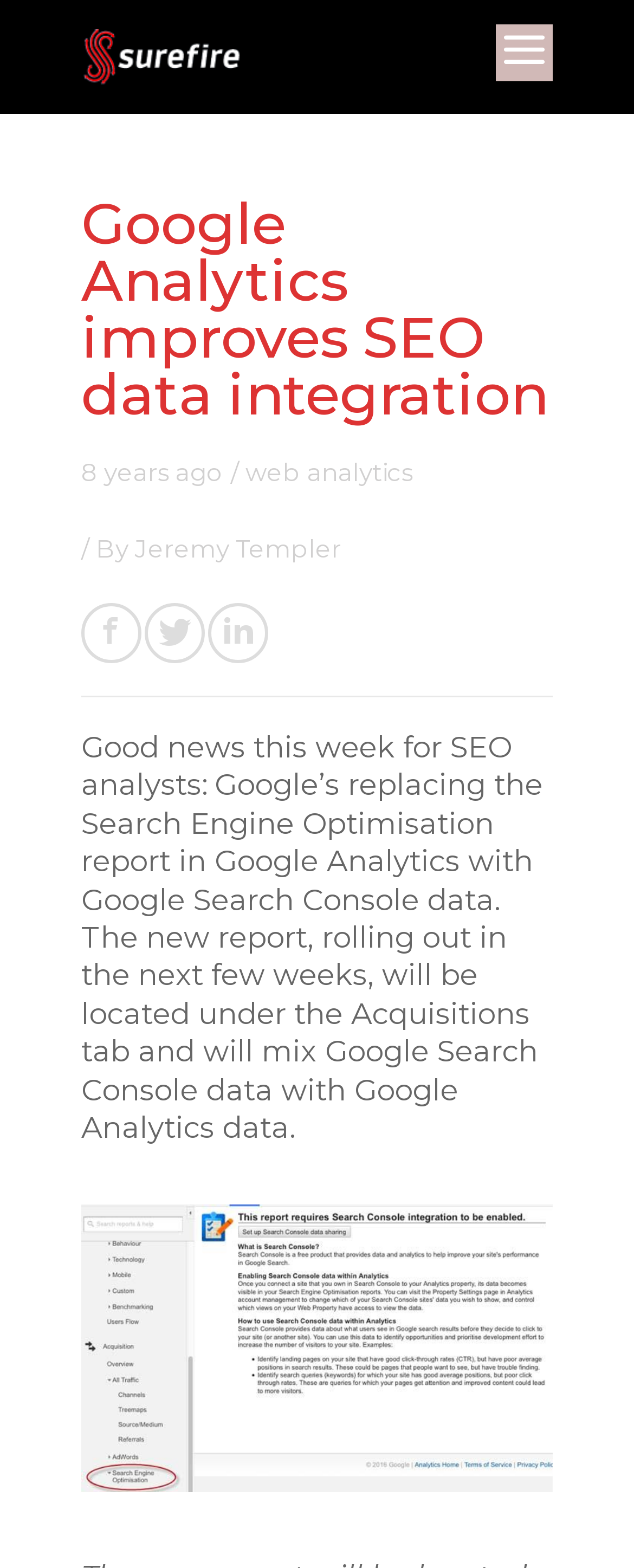Predict the bounding box for the UI component with the following description: "web analytics".

[0.387, 0.291, 0.651, 0.311]